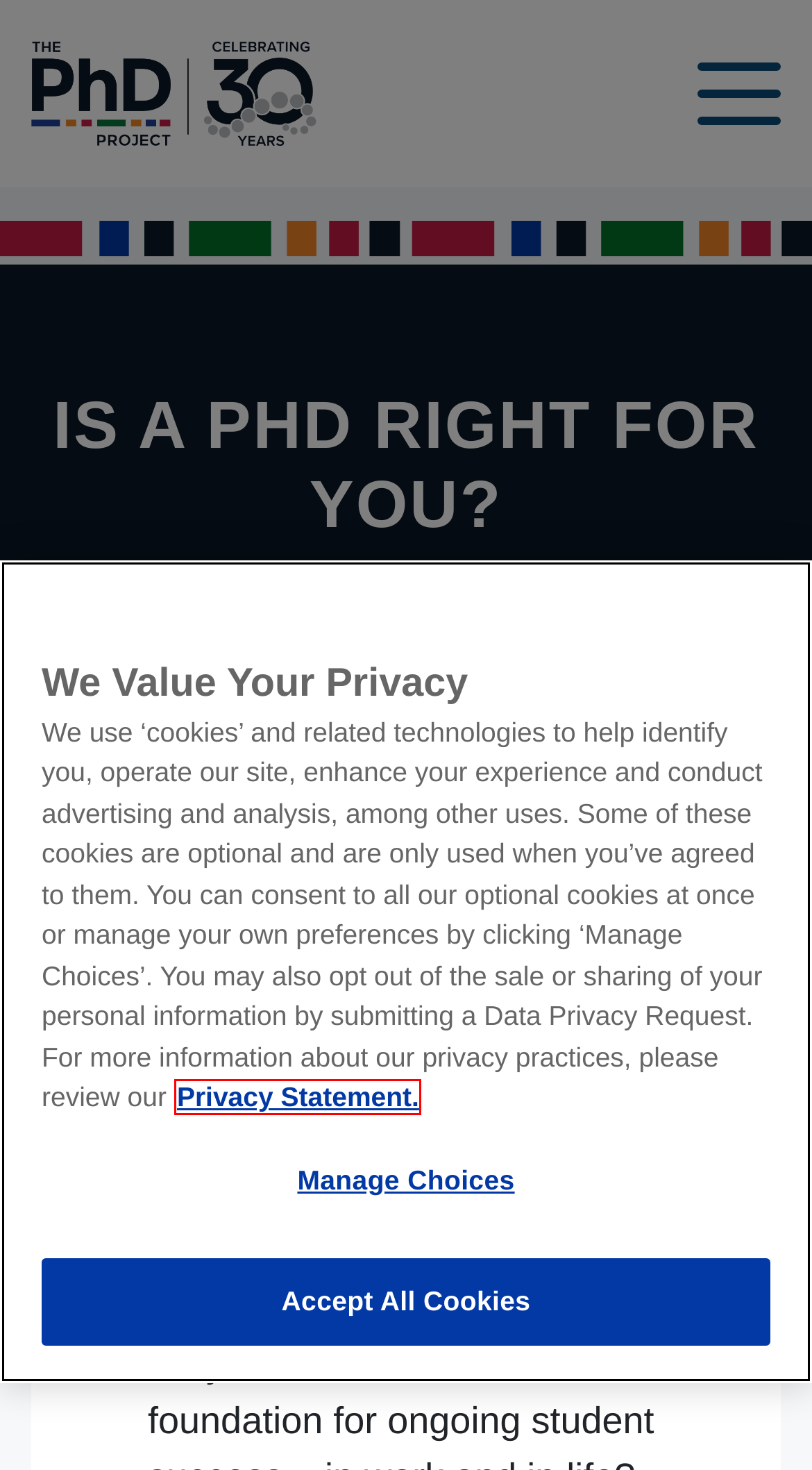Given a webpage screenshot with a red bounding box around a UI element, choose the webpage description that best matches the new webpage after clicking the element within the bounding box. Here are the candidates:
A. Contact - The PhD Project
B. Annual Conference - The PhD Project
C. Insights on Global Business Education | AACSB
D. Life Changing Moments | Minority Business School Professors | PhD Project
E. Who We Are - The PhD Project
F. Doctoral Resources - The PhD Project
G. News - The PhD Project
H. Privacy Policy - The PhD Project

H